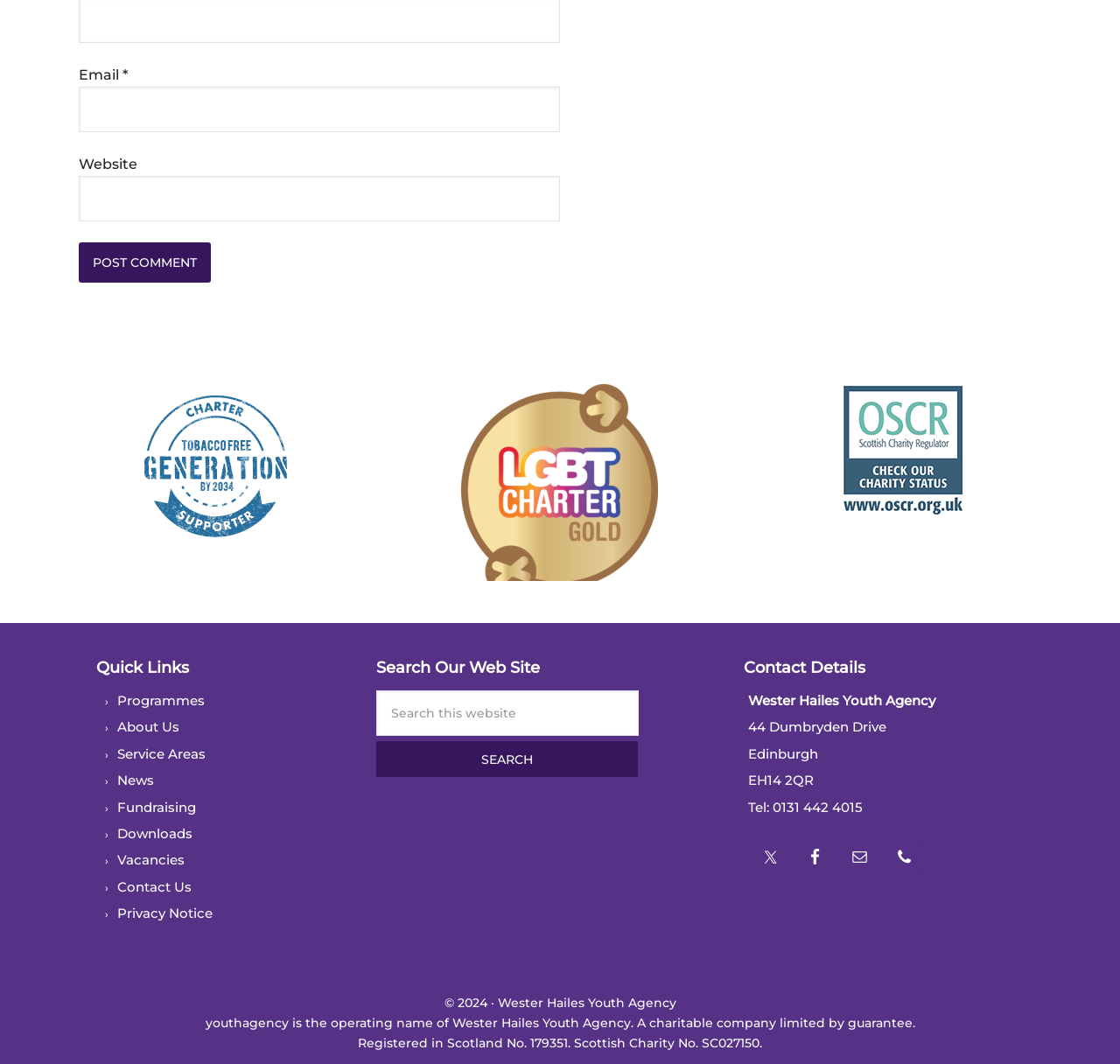Please identify the coordinates of the bounding box for the clickable region that will accomplish this instruction: "Click the 'More actions' button".

None